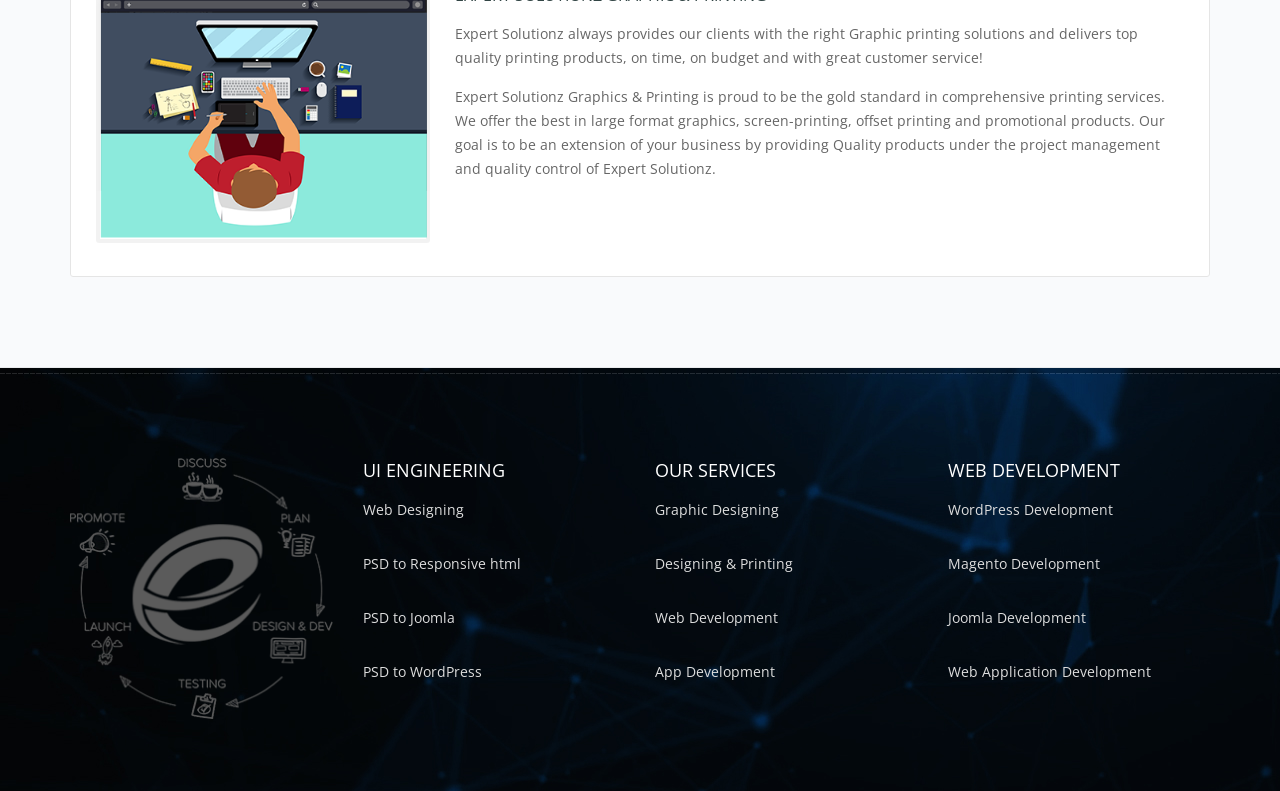Locate the bounding box of the UI element with the following description: "App Development".

[0.512, 0.835, 0.717, 0.862]